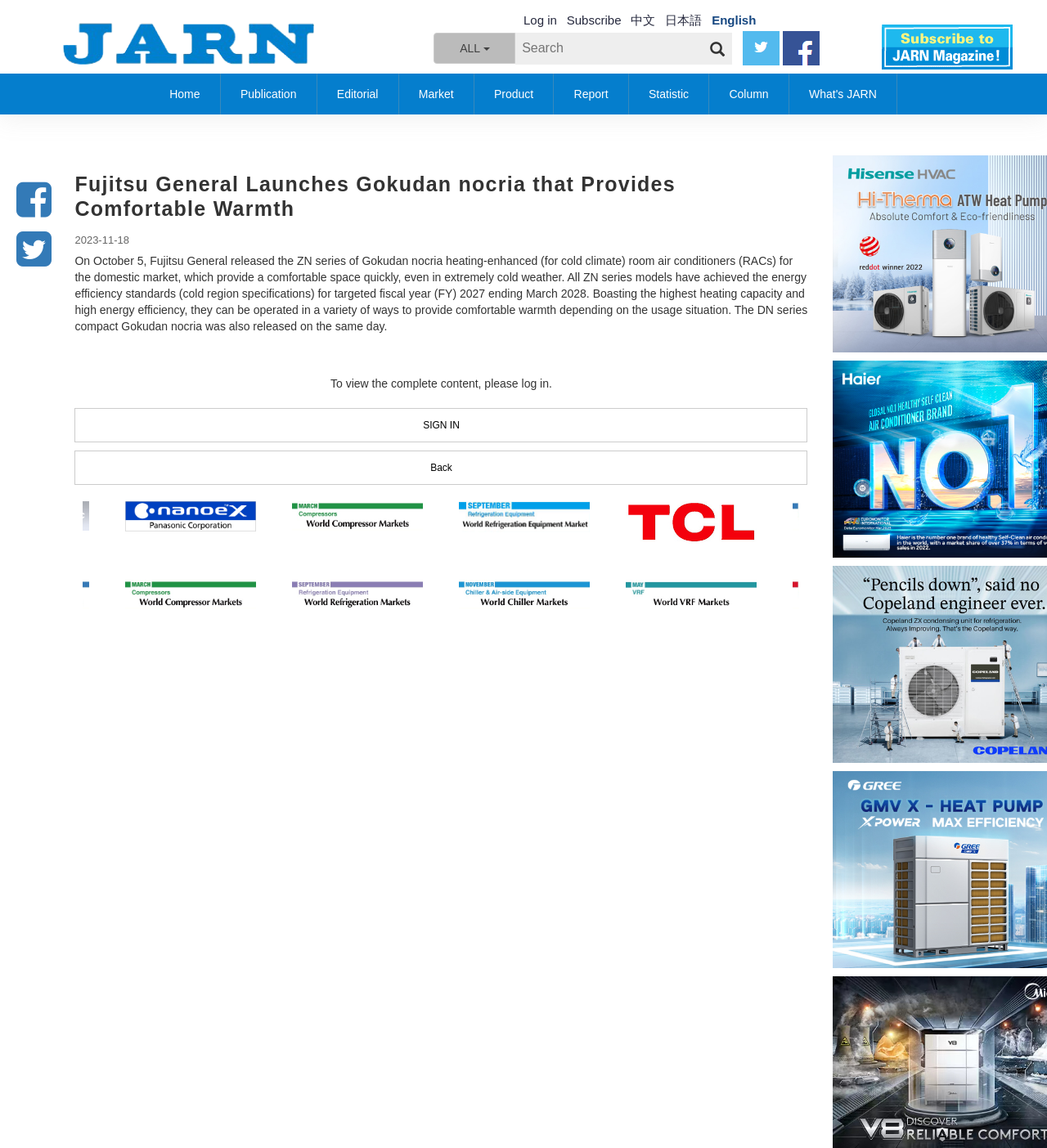Could you locate the bounding box coordinates for the section that should be clicked to accomplish this task: "Search for something".

[0.492, 0.028, 0.699, 0.056]